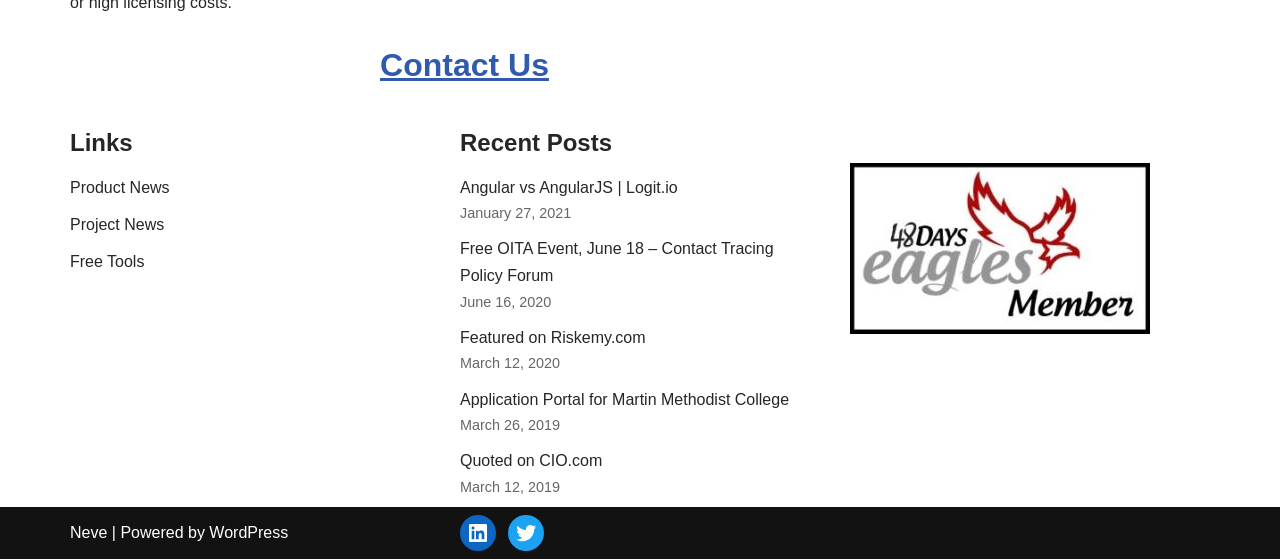Please identify the bounding box coordinates of the element's region that needs to be clicked to fulfill the following instruction: "Visit LinkedIn page". The bounding box coordinates should consist of four float numbers between 0 and 1, i.e., [left, top, right, bottom].

[0.359, 0.922, 0.388, 0.986]